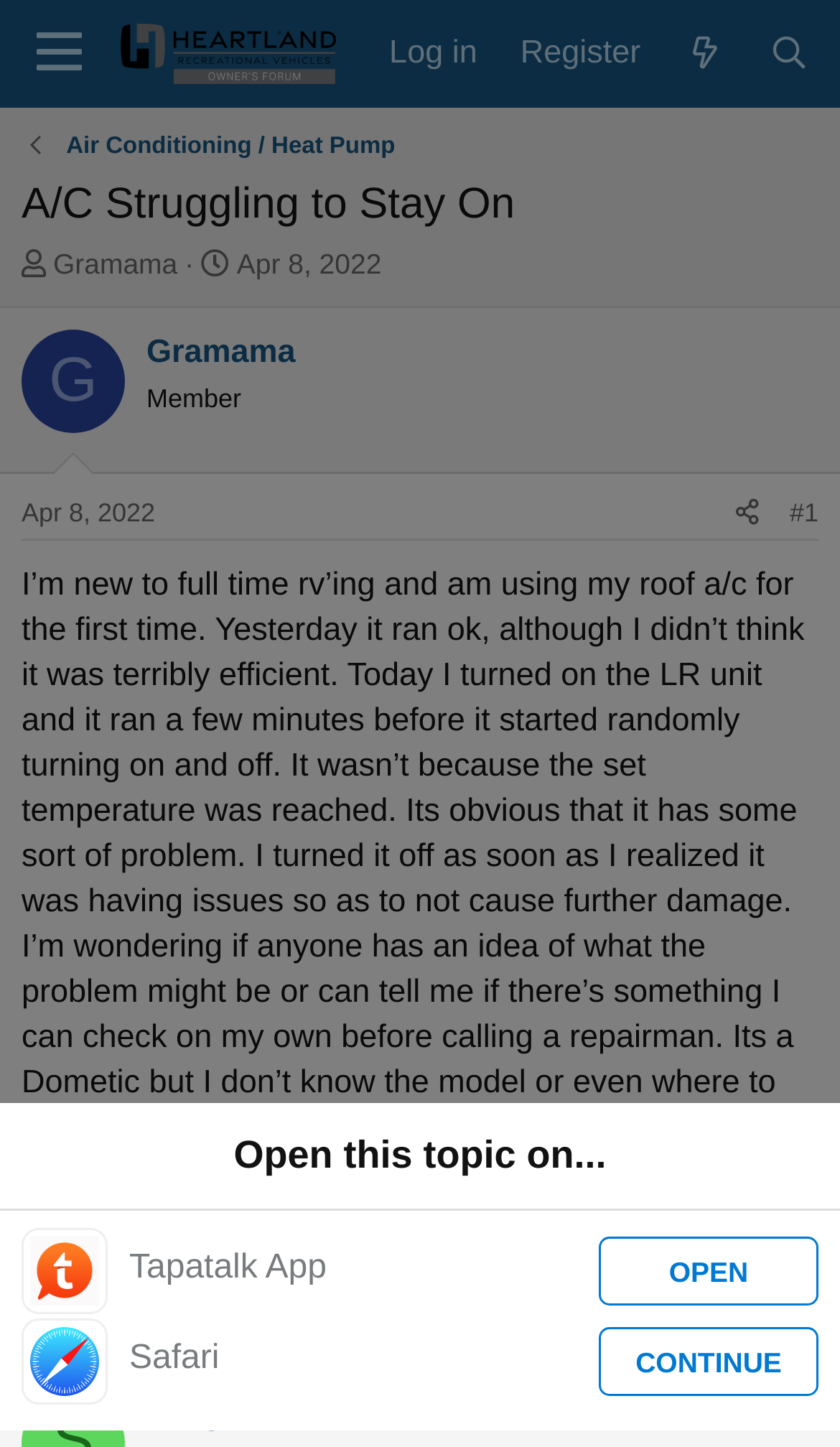Give a detailed overview of the webpage's appearance and contents.

This webpage is a forum discussion thread on the topic "A/C Struggling to Stay On" within the Heartland Owners Forum. At the top, there is a menu button on the left and a series of links to the forum's main sections, including "Log in", "Register", "What's new", and "Search". Below this, there is a header section with a link to the forum's logo and a title "A/C Struggling to Stay On".

The main content of the page is a discussion thread started by a user named "Gramama". The thread starter's information is displayed, including their username, start date, and a link to their profile. The main post is a lengthy text describing the user's issue with their roof air conditioning unit and seeking advice from others.

There are several replies to the thread, each with the replier's username, date, and a link to their profile. The replies are organized in a hierarchical structure, with the original post at the top and the subsequent replies indented below.

On the right side of the page, there are several links and buttons, including a "CONTINUE" button, a "Tapatalk App" link, and a "Safari" link. At the bottom of the page, there is a notice about the site's use of cookies and a link to learn more about it.

There are several images on the page, including the forum's logo, user profile pictures, and icons for the links and buttons. Overall, the page has a clean and organized layout, making it easy to follow the discussion thread and navigate the forum's features.